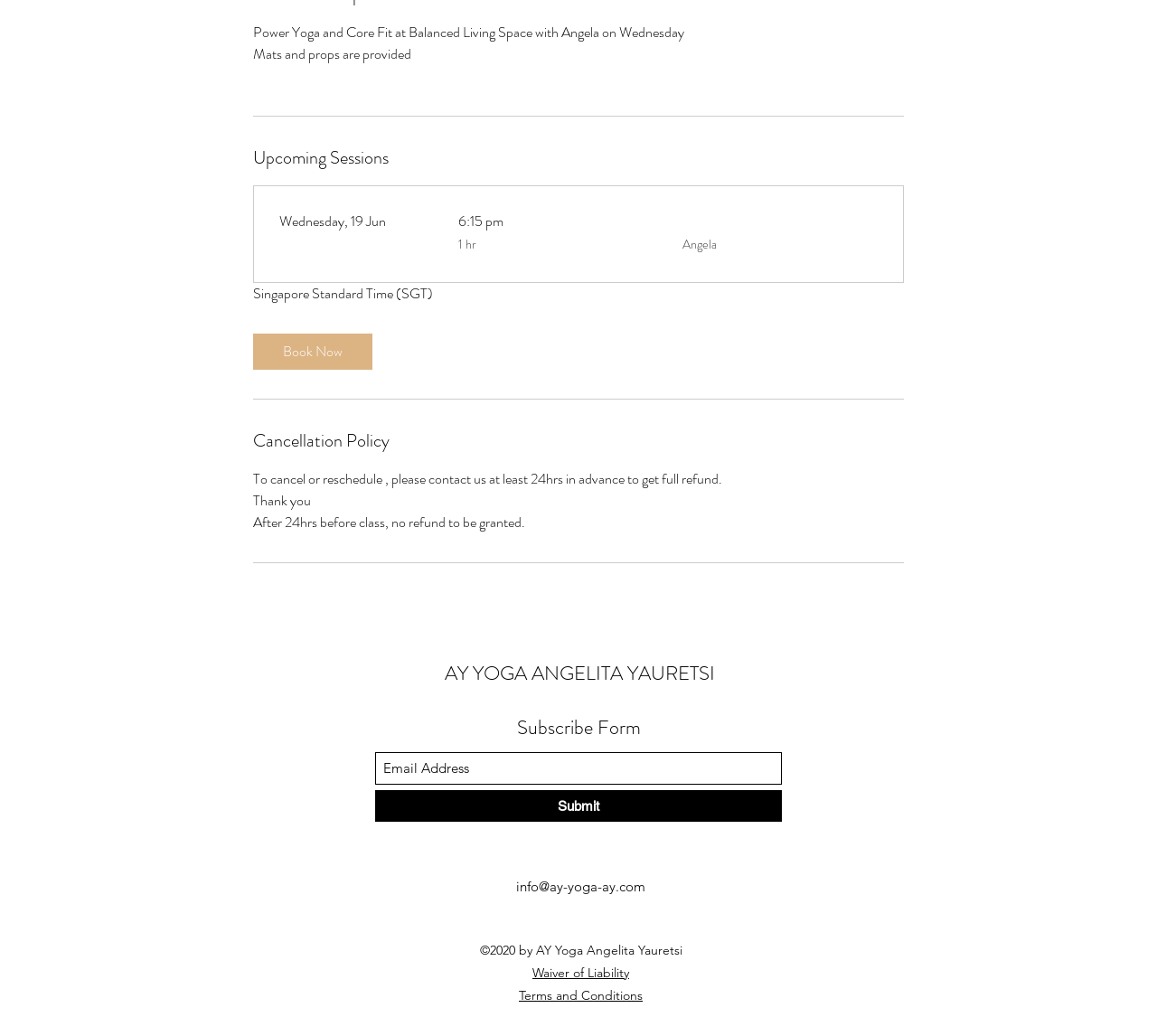Locate the UI element described as follows: "aria-label="Email Address" name="email" placeholder="Email Address"". Return the bounding box coordinates as four float numbers between 0 and 1 in the order [left, top, right, bottom].

[0.324, 0.726, 0.676, 0.757]